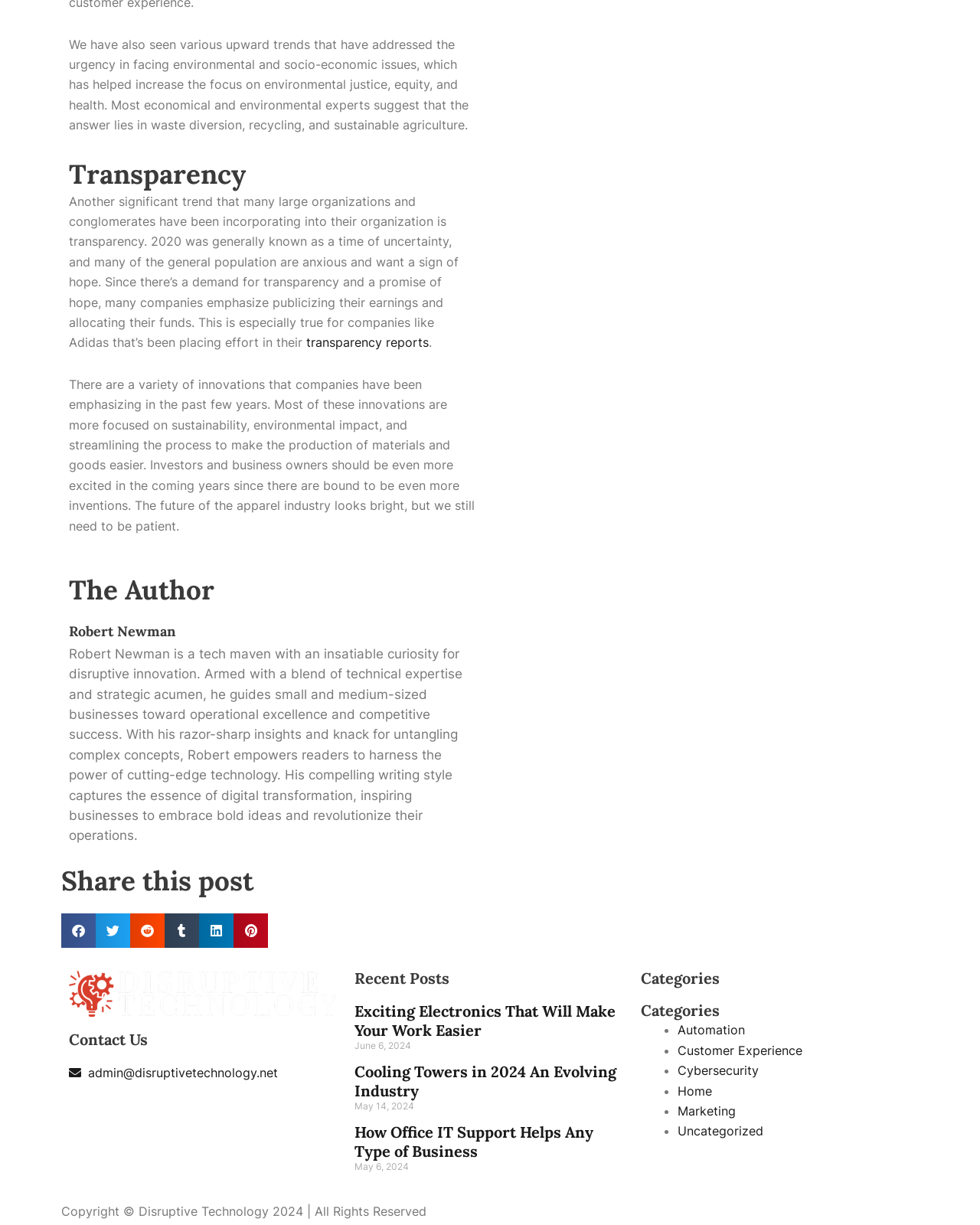Determine the bounding box coordinates for the region that must be clicked to execute the following instruction: "Click the link to the 4061st Worldwide Cleanup Campaign".

None